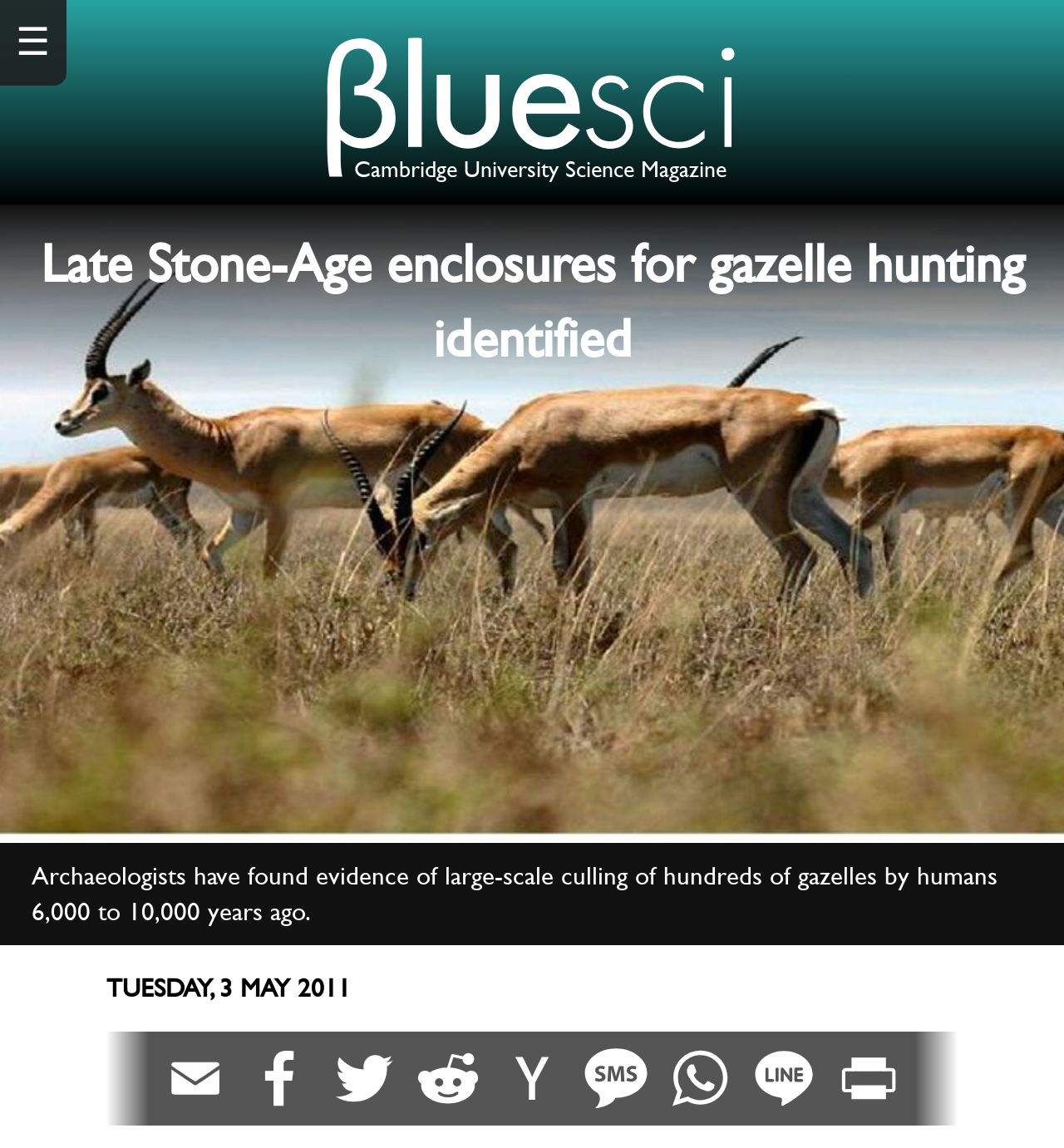What is the name of the university mentioned?
Using the screenshot, give a one-word or short phrase answer.

Cambridge University